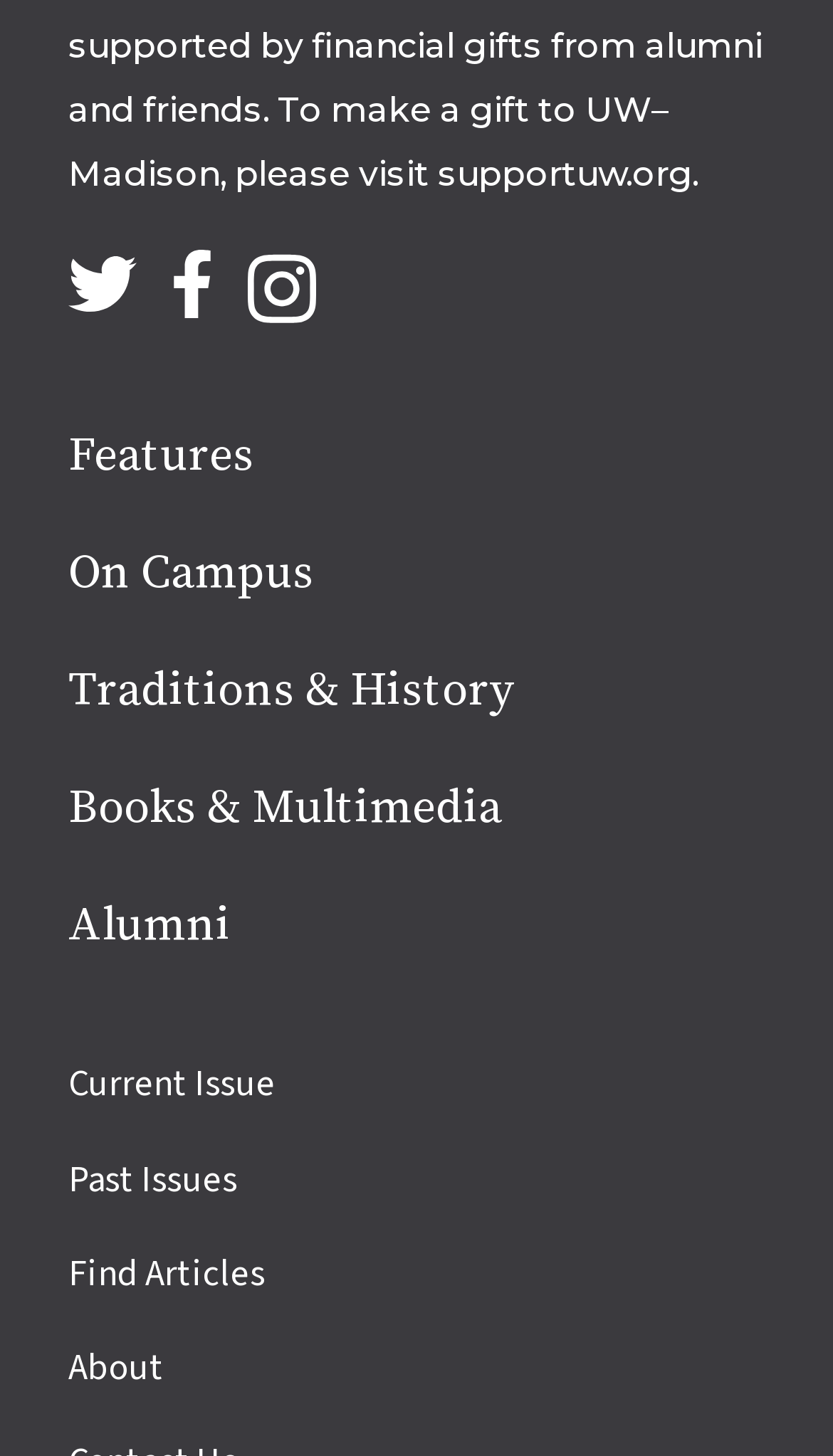Identify the bounding box coordinates for the element that needs to be clicked to fulfill this instruction: "visit support page". Provide the coordinates in the format of four float numbers between 0 and 1: [left, top, right, bottom].

[0.431, 0.106, 0.831, 0.134]